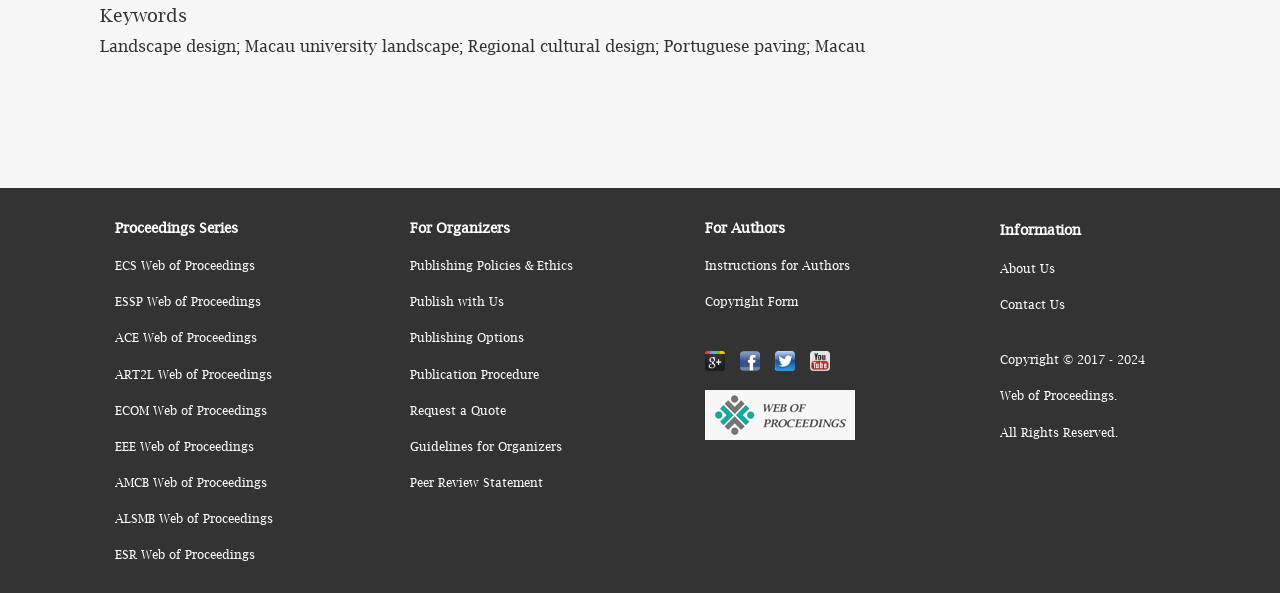Determine the bounding box coordinates of the clickable area required to perform the following instruction: "Read About Us". The coordinates should be represented as four float numbers between 0 and 1: [left, top, right, bottom].

[0.77, 0.422, 0.977, 0.484]